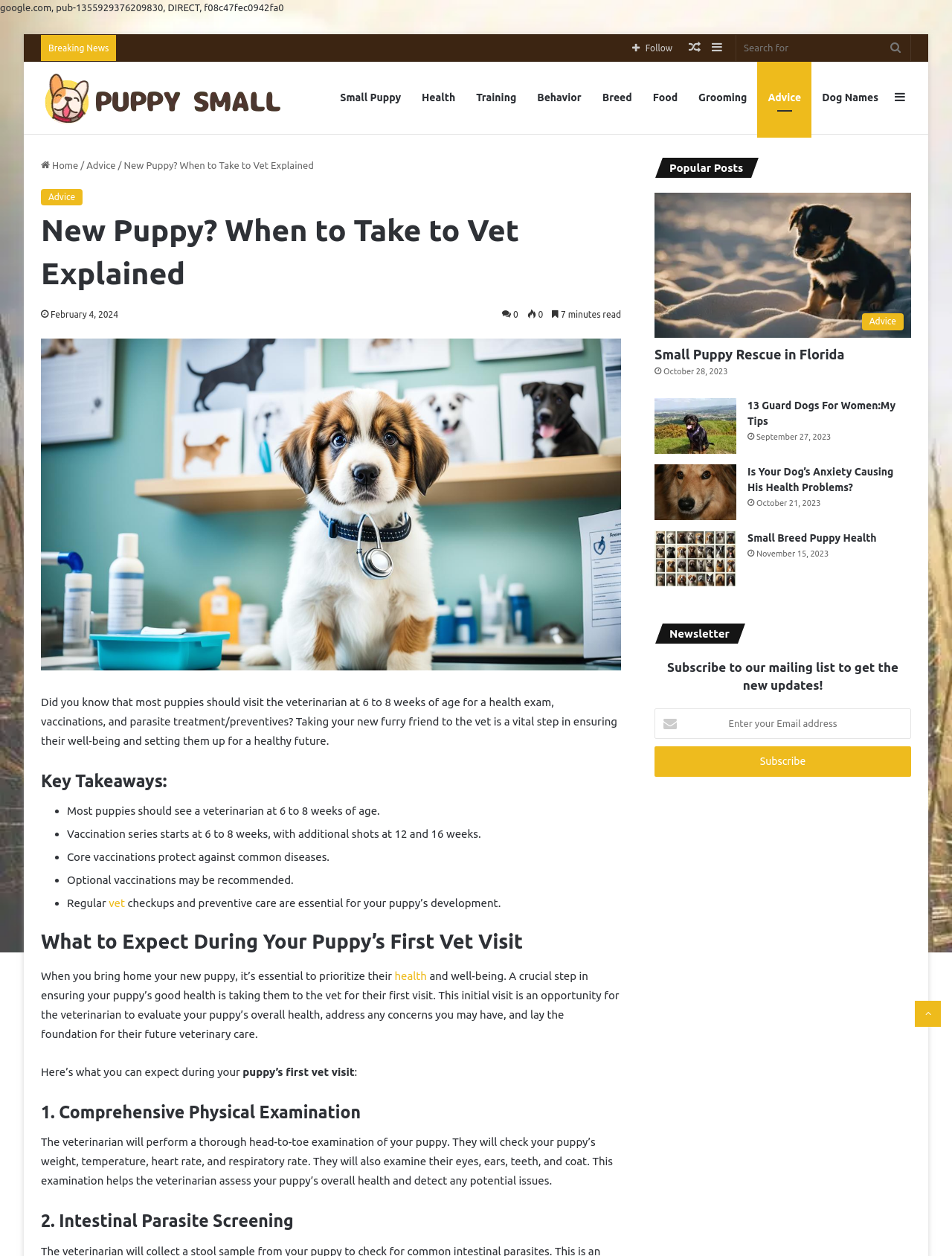Determine the bounding box coordinates for the area you should click to complete the following instruction: "Click on 'Small Puppy Rescue in Florida'".

[0.688, 0.153, 0.957, 0.269]